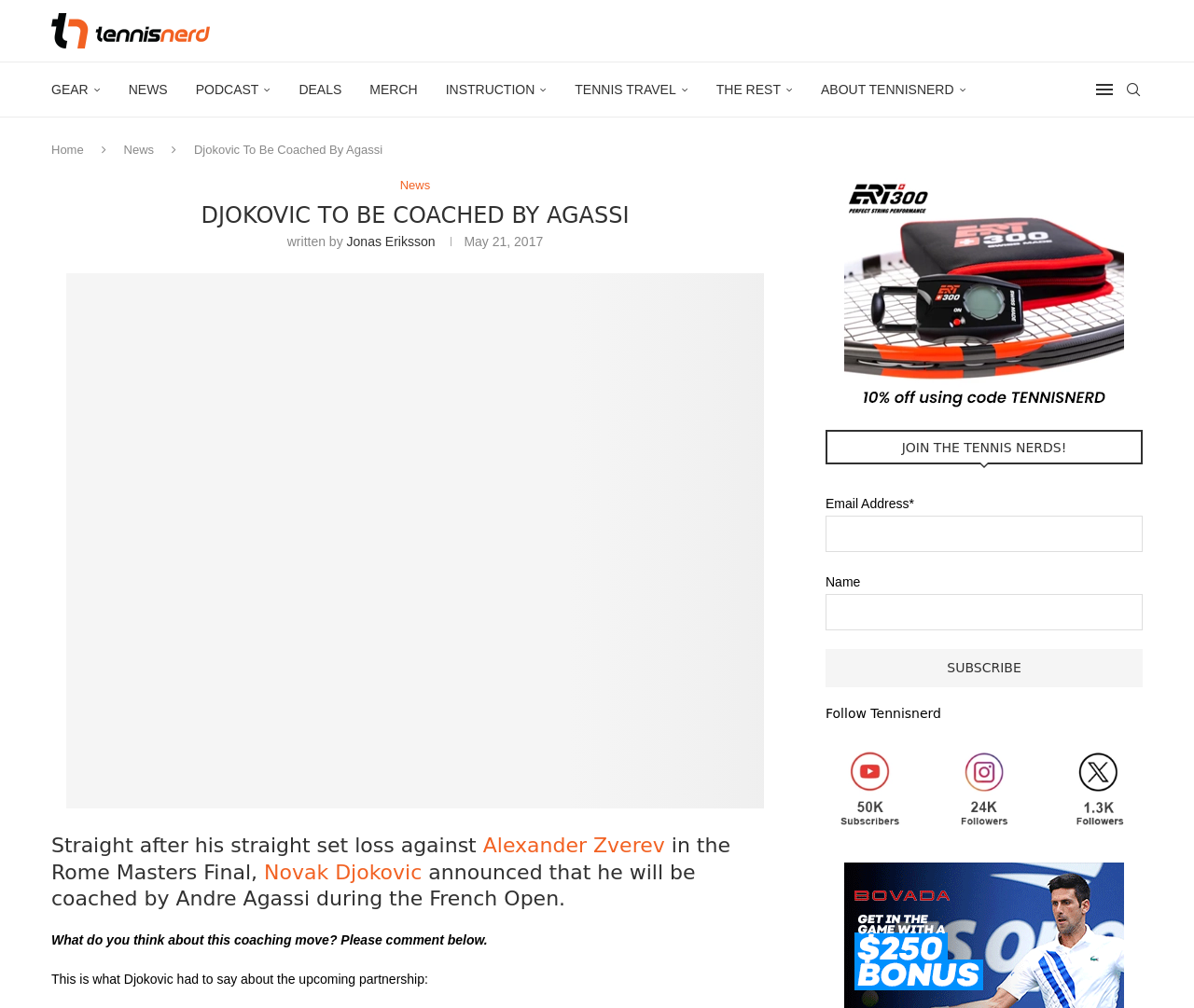What is the date of the article?
Based on the visual information, provide a detailed and comprehensive answer.

I found the answer by looking at the date mentioned in the article, which is 'May 21, 2017'.